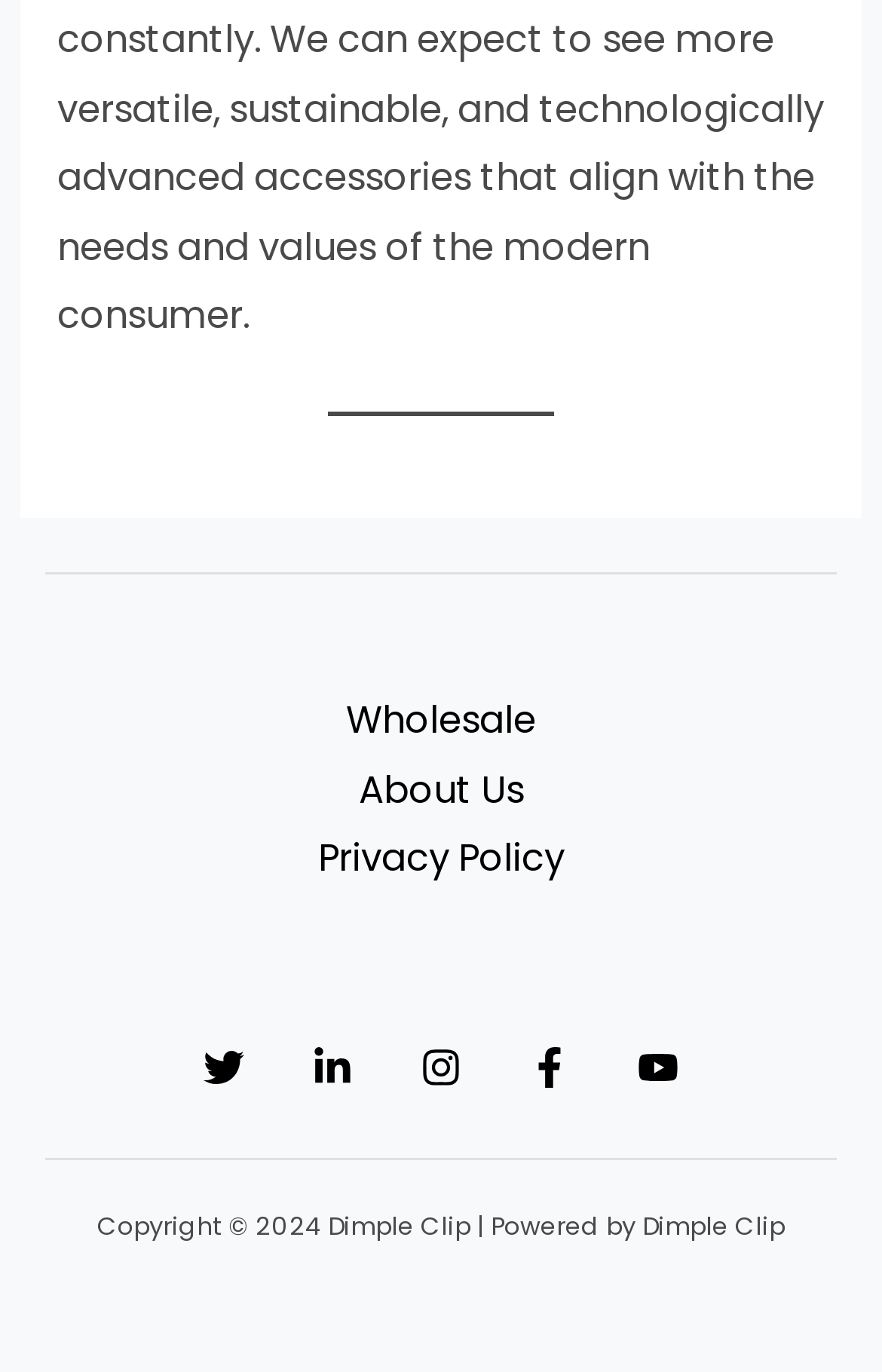Locate the bounding box coordinates of the clickable part needed for the task: "View LinkedIn".

[0.354, 0.764, 0.4, 0.793]